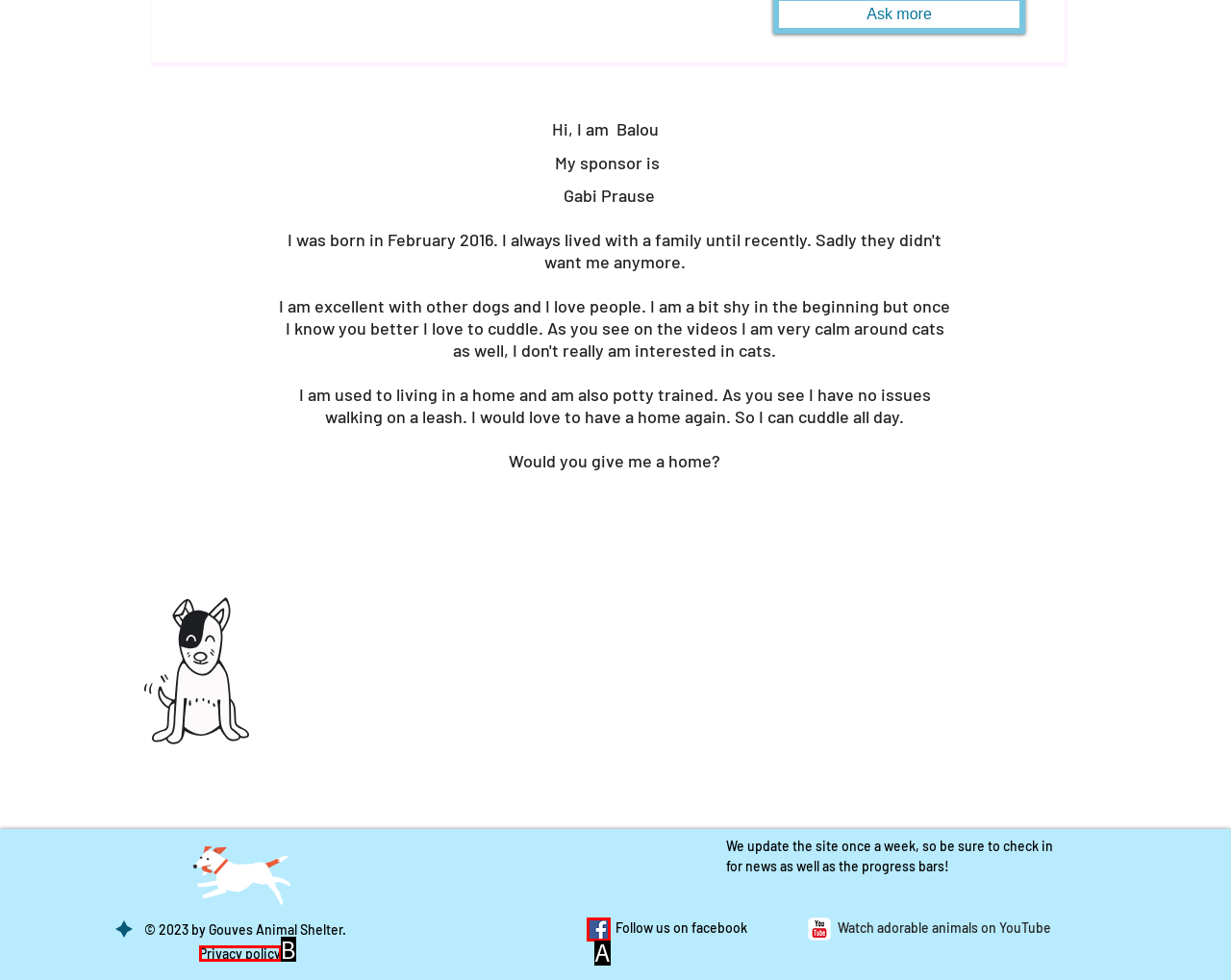Based on the given description: Privacy policy, determine which HTML element is the best match. Respond with the letter of the chosen option.

B